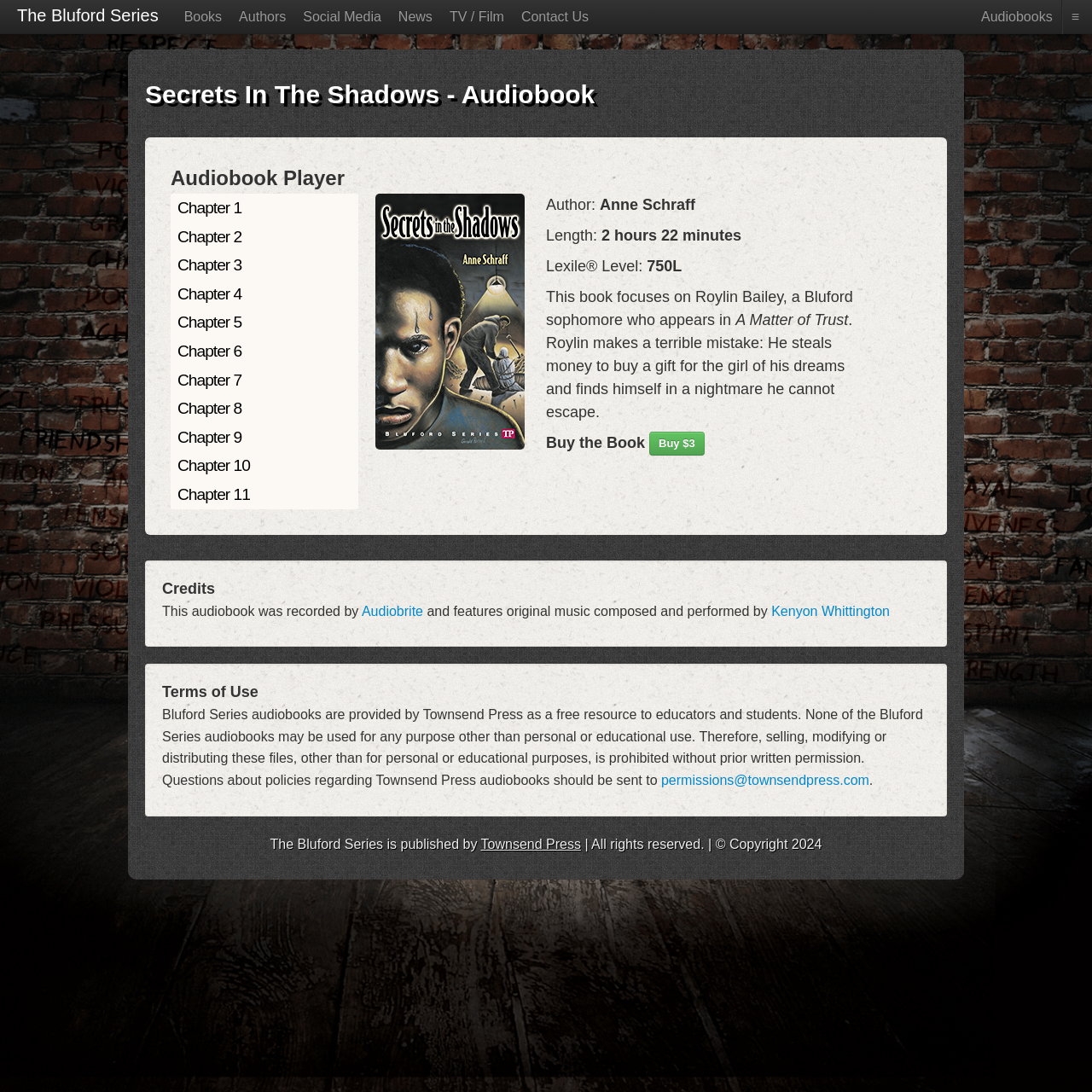Explain the webpage's layout and main content in detail.

This webpage is about the audiobook "Secrets In The Shadows" from the Bluford Series. At the top, there are seven links to different sections of the website, including "The Bluford Series", "Books", "Authors", "Social Media", "News", "TV / Film", and "Contact Us". On the right side of the top section, there is a link to "Audiobooks" and a hamburger menu icon.

Below the top section, there is a heading that reads "Secrets In The Shadows - Audiobook". Underneath, there is an audiobook player with links to 11 chapters. To the right of the audiobook player, there is an image.

Below the image, there are several lines of text that provide information about the audiobook, including the author, Anne Schraff, the length of the audiobook, 2 hours and 22 minutes, and the Lexile level, 750L. There is also a brief summary of the book, which focuses on Roylin Bailey, a Bluford sophomore who makes a terrible mistake and finds himself in a nightmare.

Underneath the summary, there is a heading that reads "Buy the Book Buy $3" with a link to purchase the book. Below that, there is a section titled "Credits" that lists the audiobook recording company, Audiobrite, and the original music composer, Kenyon Whittington.

Further down, there is a section titled "Terms of Use" that outlines the policies for using the Bluford Series audiobooks, including that they are only for personal or educational use and cannot be sold, modified, or distributed without permission.

At the very bottom of the page, there is a statement that the Bluford Series is published by Townsend Press, with a link to their website, and a copyright notice for 2024.